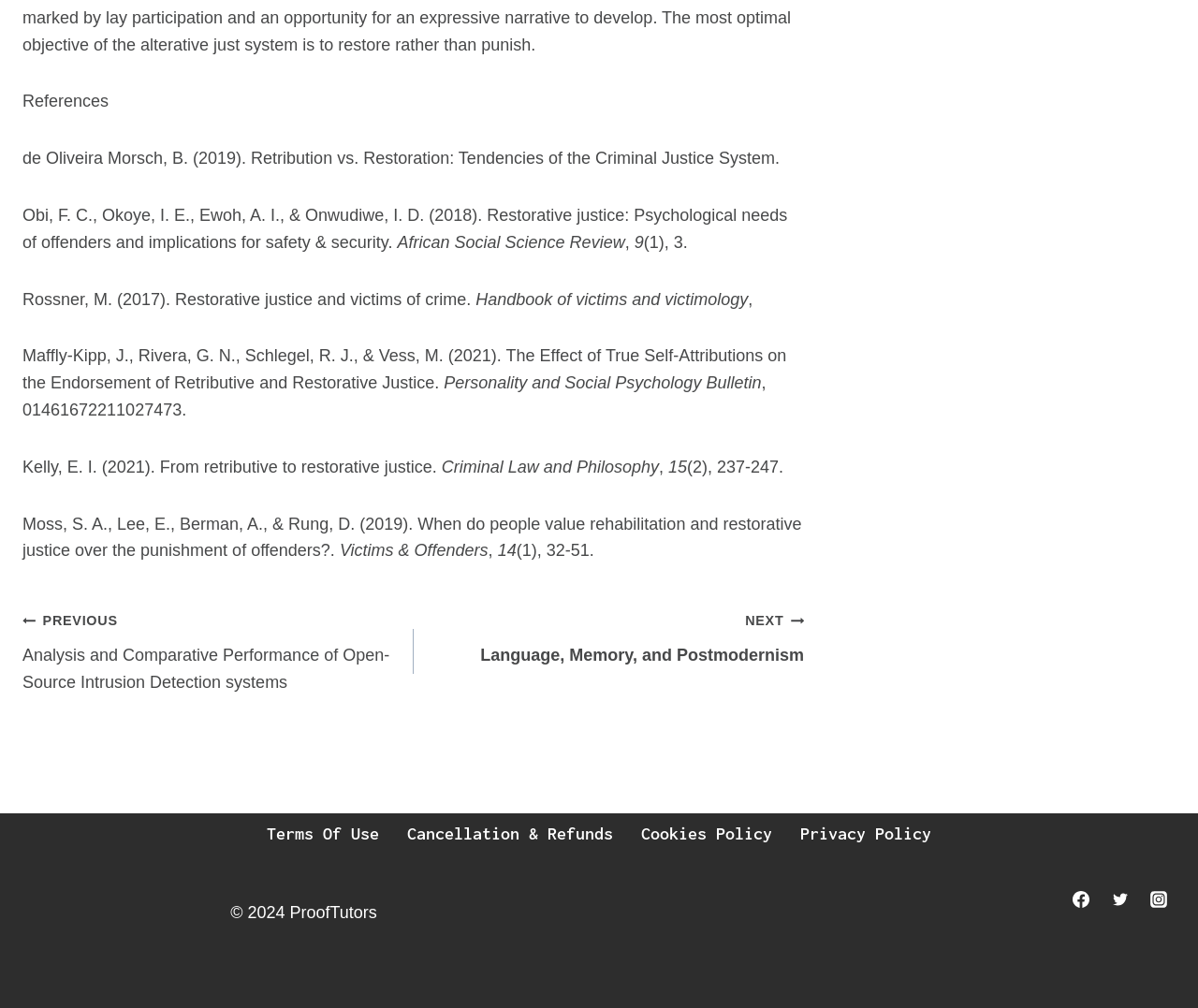What is the name of the journal in the fifth reference?
Offer a detailed and full explanation in response to the question.

The fifth reference is 'Maffly-Kipp, J., Rivera, G. N., Schlegel, R. J., & Vess, M. (2021). The Effect of True Self-Attributions on the Endorsement of Retributive and Restorative Justice.' The journal name in this reference is 'Personality and Social Psychology Bulletin'.